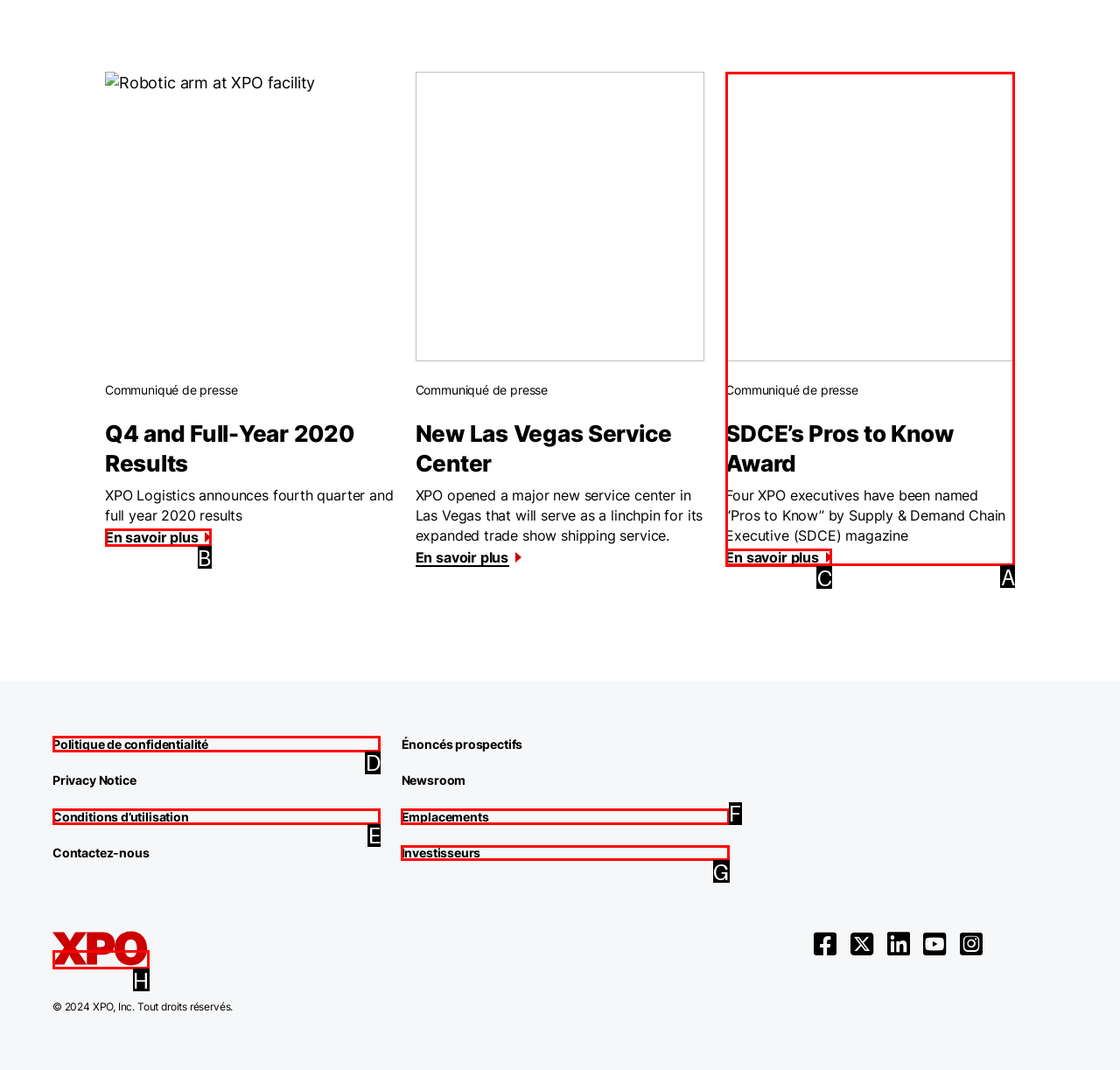Based on the description: En savoir plus, find the HTML element that matches it. Provide your answer as the letter of the chosen option.

B